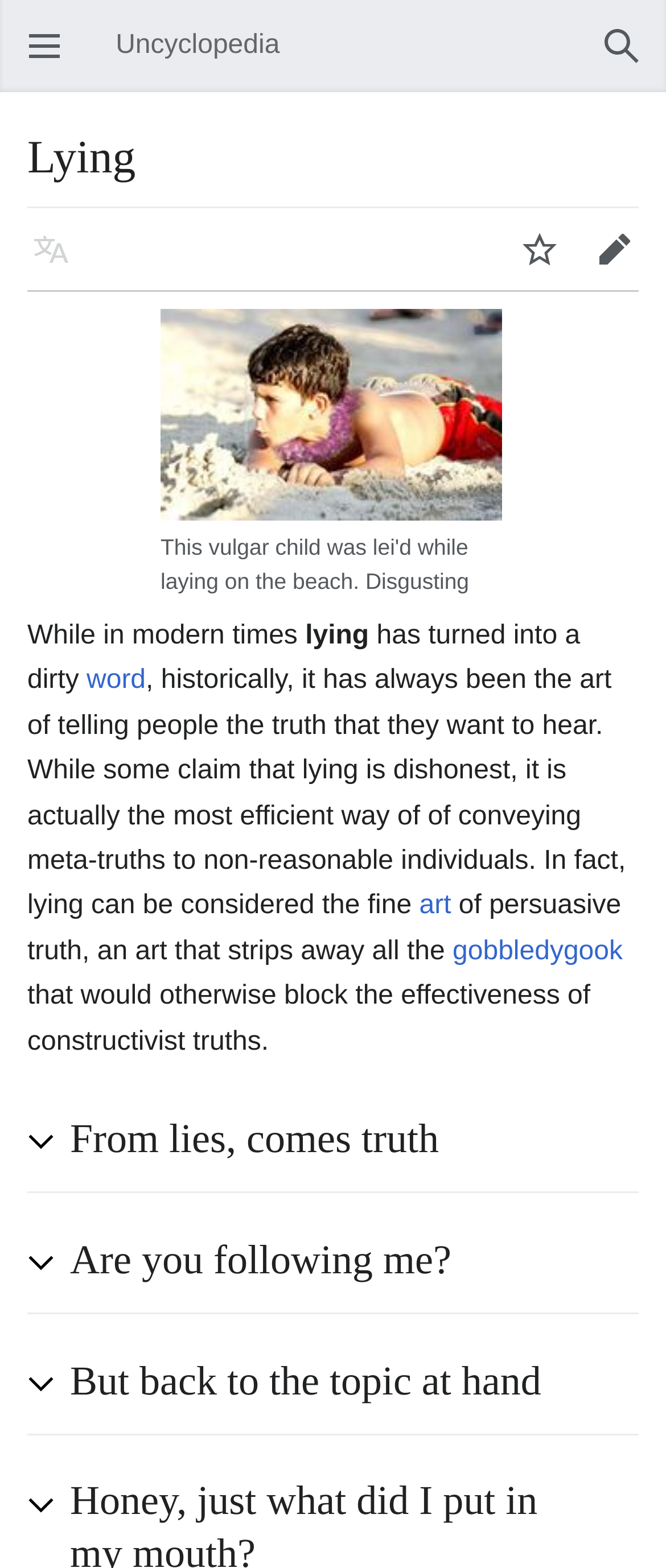Locate the bounding box of the user interface element based on this description: "parent_node: Open main menu".

[0.041, 0.005, 0.074, 0.02]